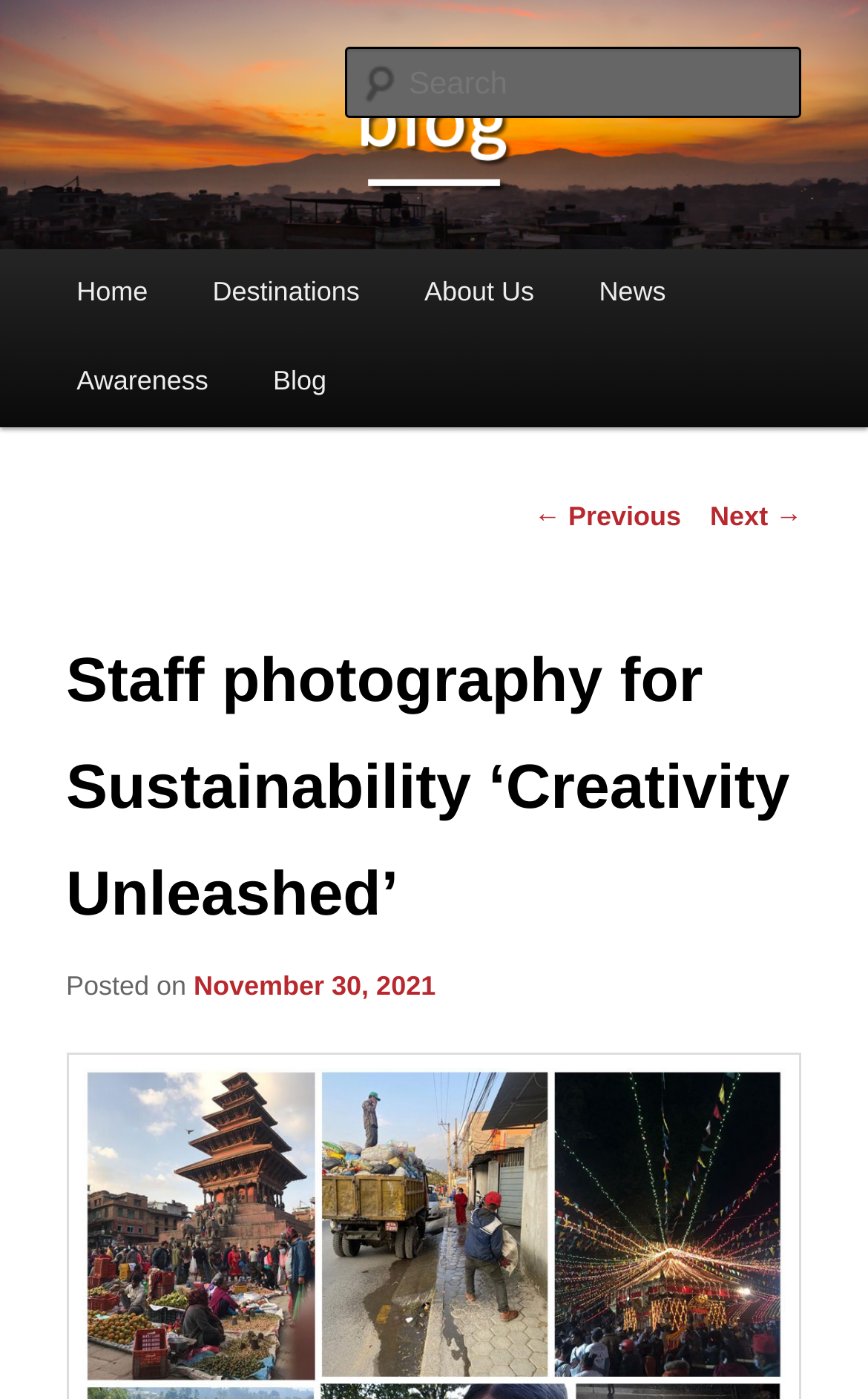Determine the bounding box coordinates of the section I need to click to execute the following instruction: "go to blog". Provide the coordinates as four float numbers between 0 and 1, i.e., [left, top, right, bottom].

[0.076, 0.0, 0.213, 0.167]